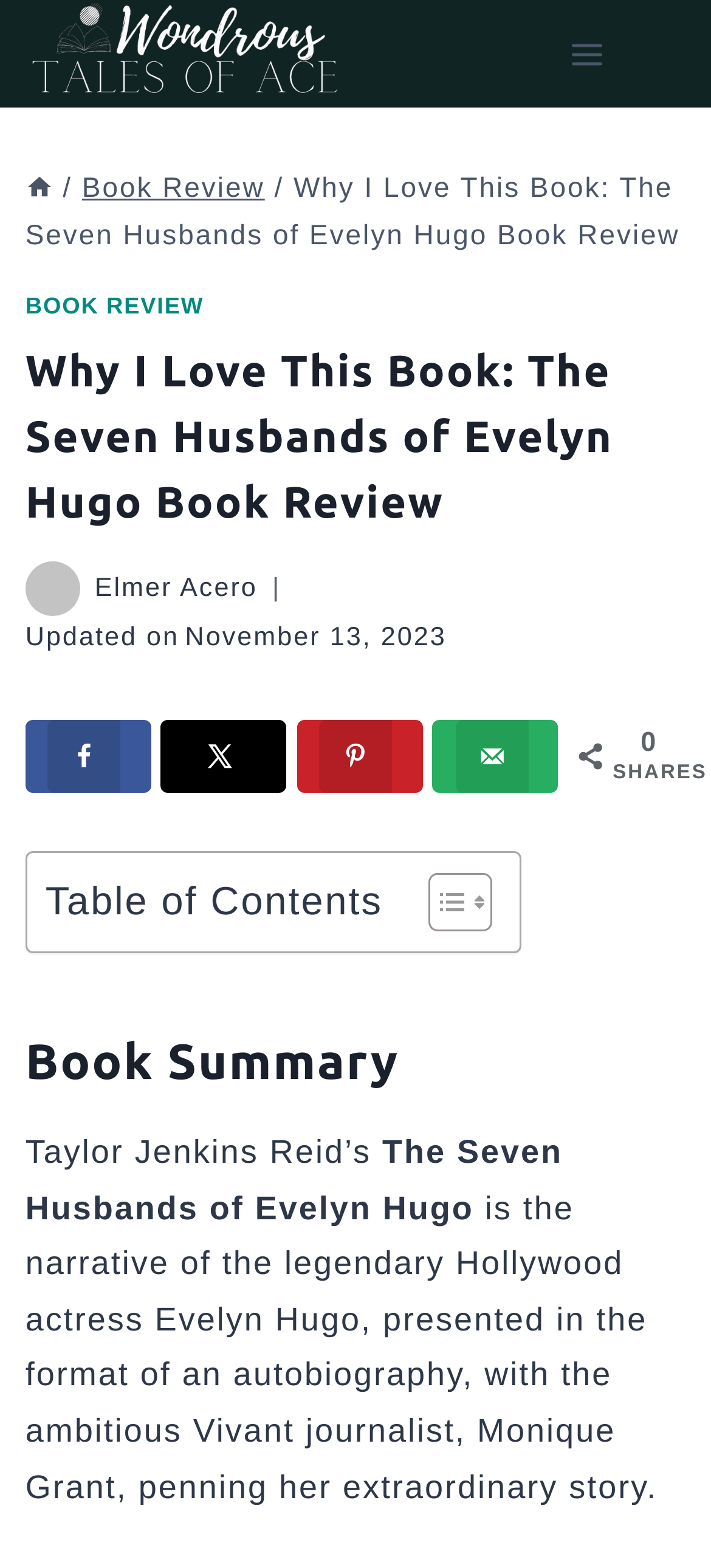Locate the bounding box coordinates of the element that should be clicked to fulfill the instruction: "Open the menu".

[0.777, 0.016, 0.872, 0.052]